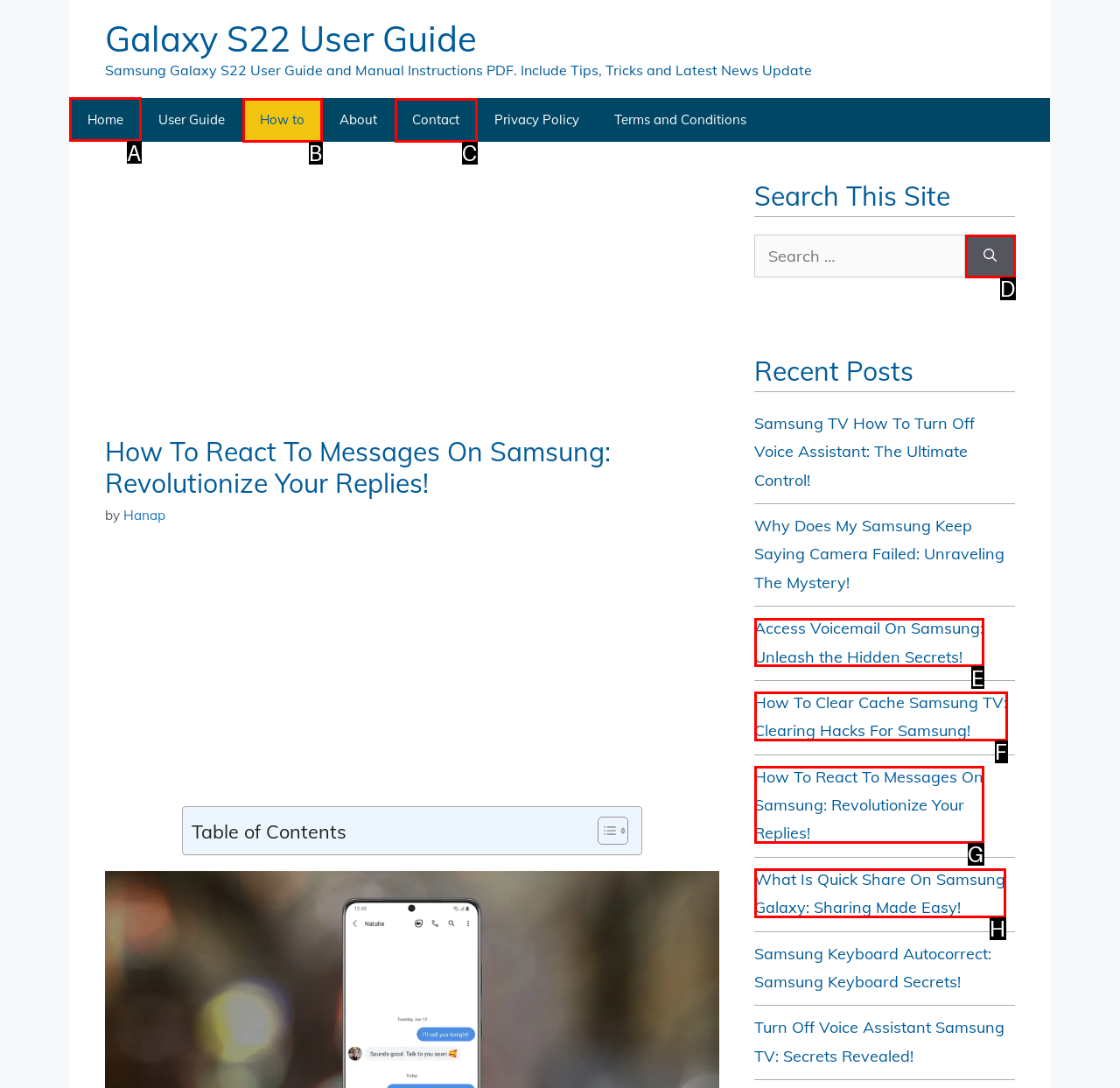Indicate the HTML element to be clicked to accomplish this task: Click the 'Home' link Respond using the letter of the correct option.

A